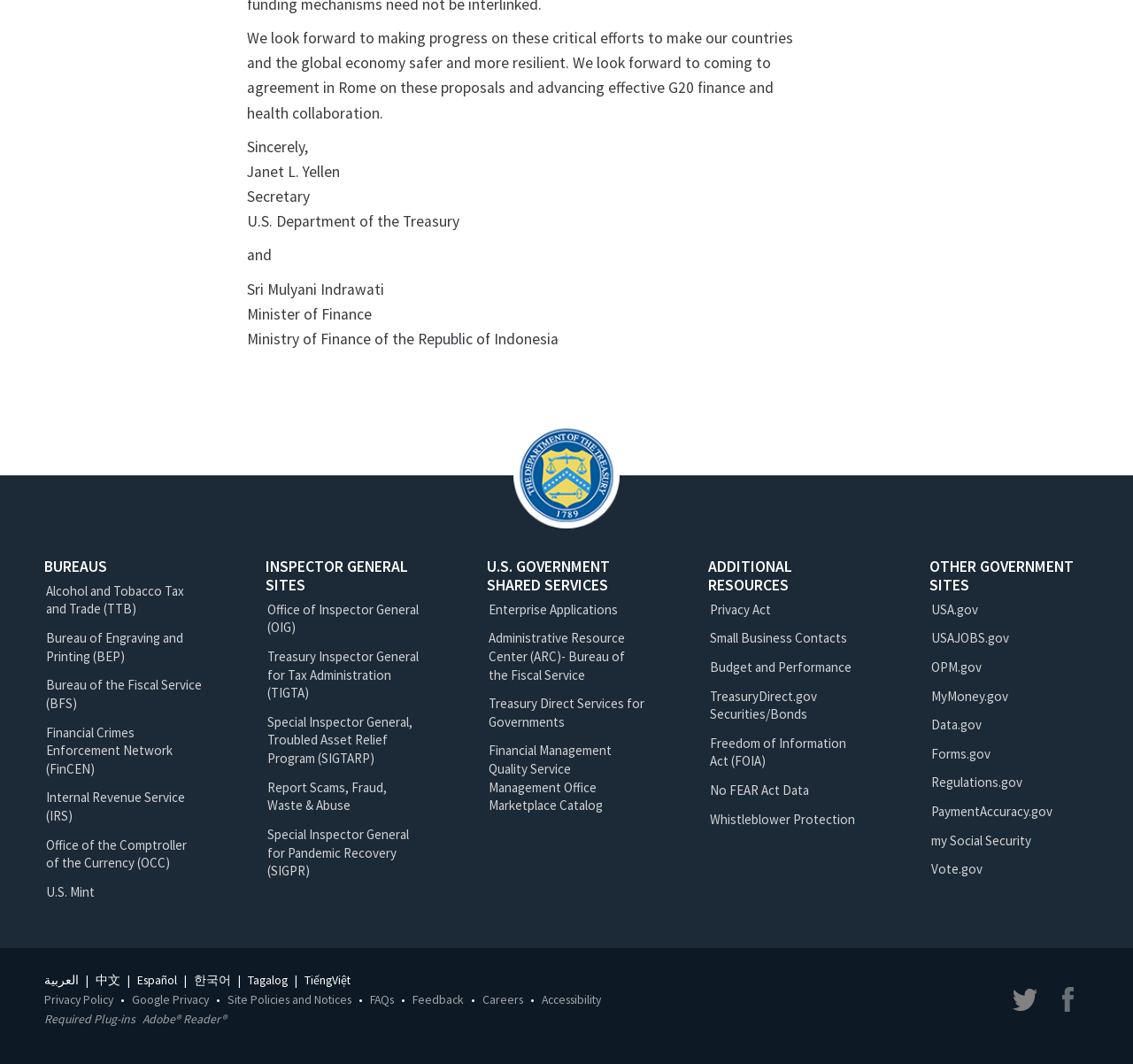Determine the bounding box for the described UI element: "Freedom of Information Act (FOIA)".

[0.626, 0.69, 0.747, 0.723]